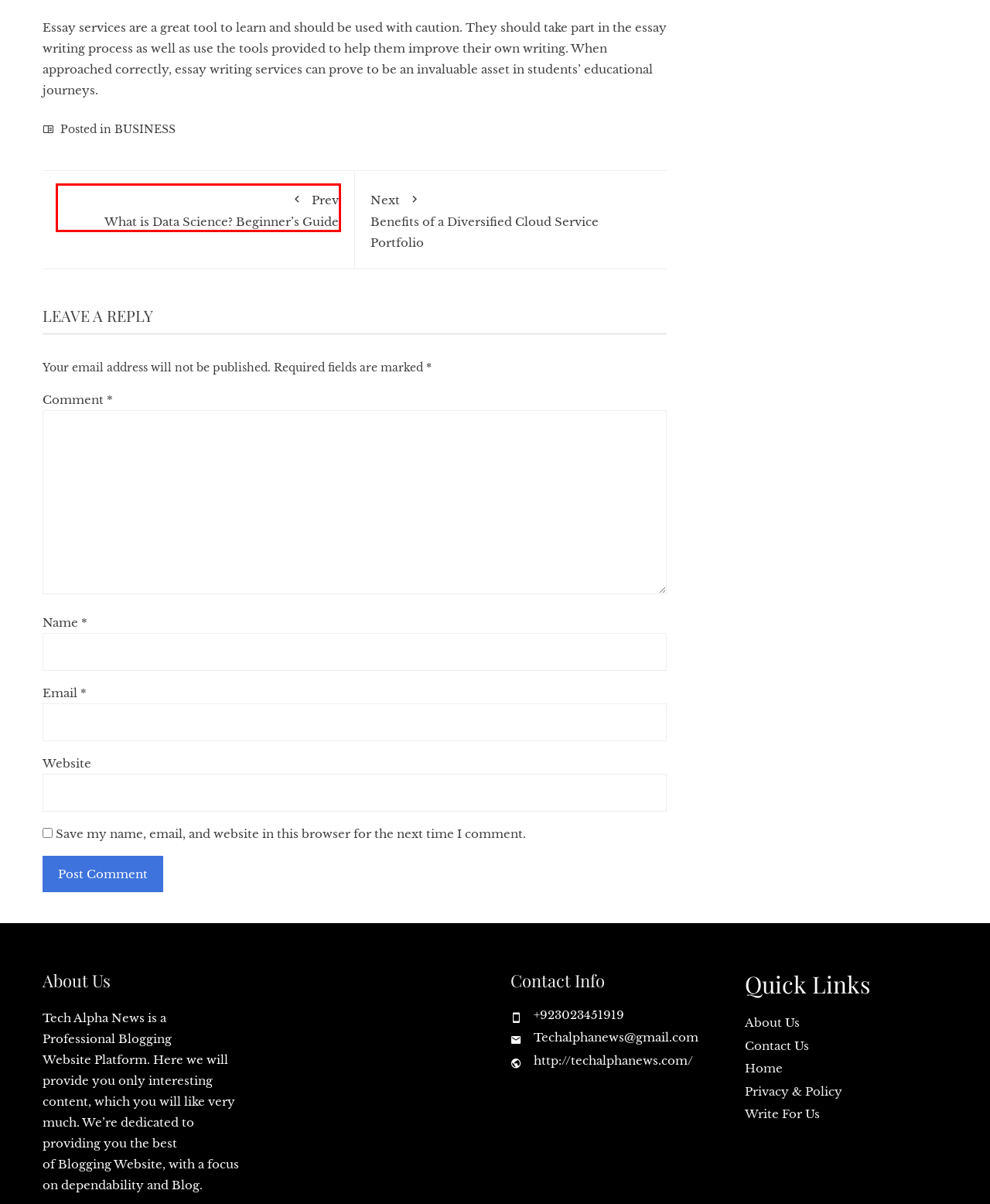Take a look at the provided webpage screenshot featuring a red bounding box around an element. Select the most appropriate webpage description for the page that loads after clicking on the element inside the red bounding box. Here are the candidates:
A. Benefits of a Diversified Cloud Service Portfolio - Tech Alpha News
B. Creating Lasting Memories: The Role of Retirement Gifts - Tech Alpha News
C. The Evolution of Technology: How Life in 2023 -1954 - Tech Alpha News
D. About Us - Tech Alpha News
E. Privacy & Policy - Tech Alpha News
F. The Savvy Shopper’s Guide to Buying Kitchen Appliances
G. What is Data Science? Beginner’s Guide - Tech Alpha News
H. Contact Us - Tech Alpha News

G